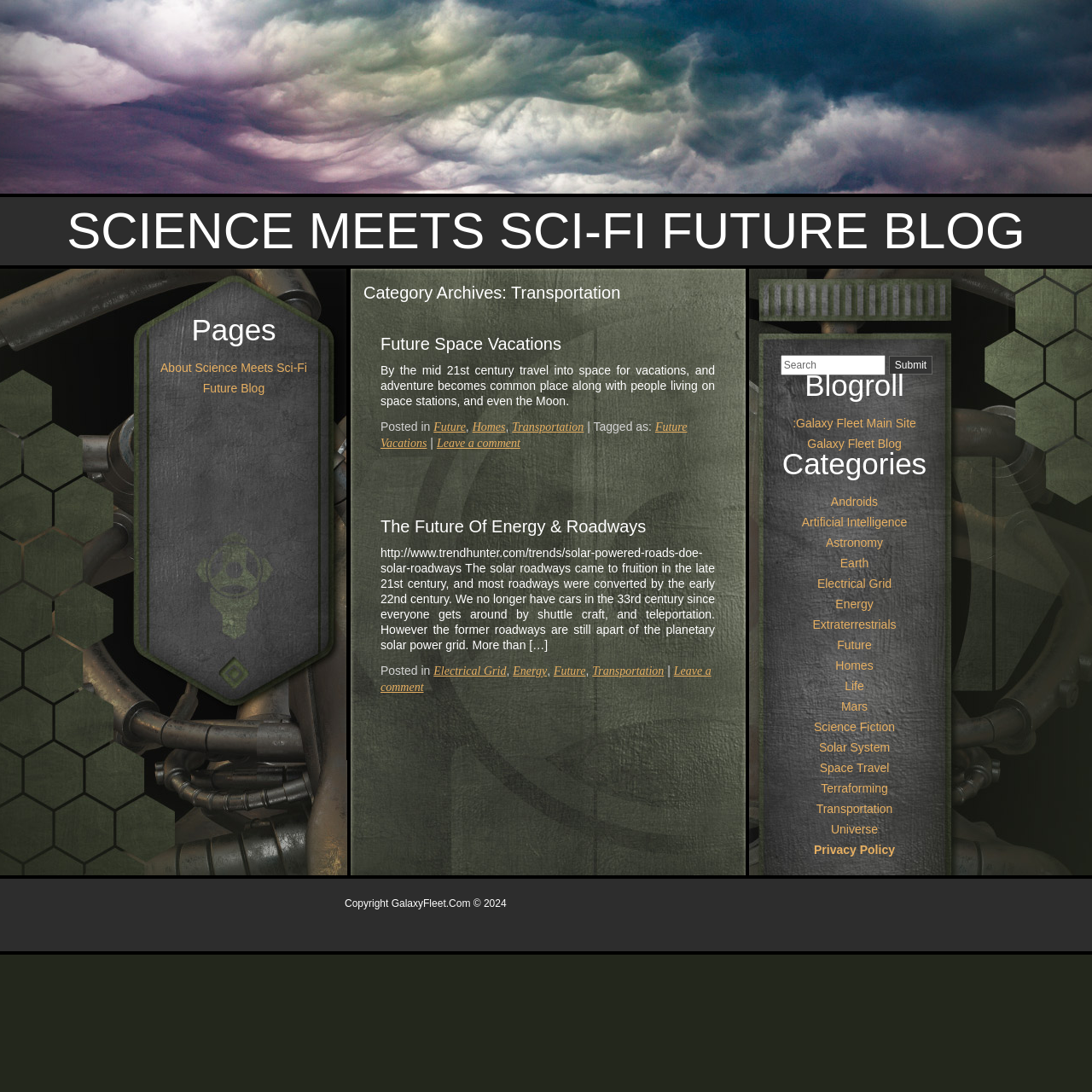From the given element description: "Science Meets Sci-Fi Future Blog", find the bounding box for the UI element. Provide the coordinates as four float numbers between 0 and 1, in the order [left, top, right, bottom].

[0.061, 0.185, 0.939, 0.238]